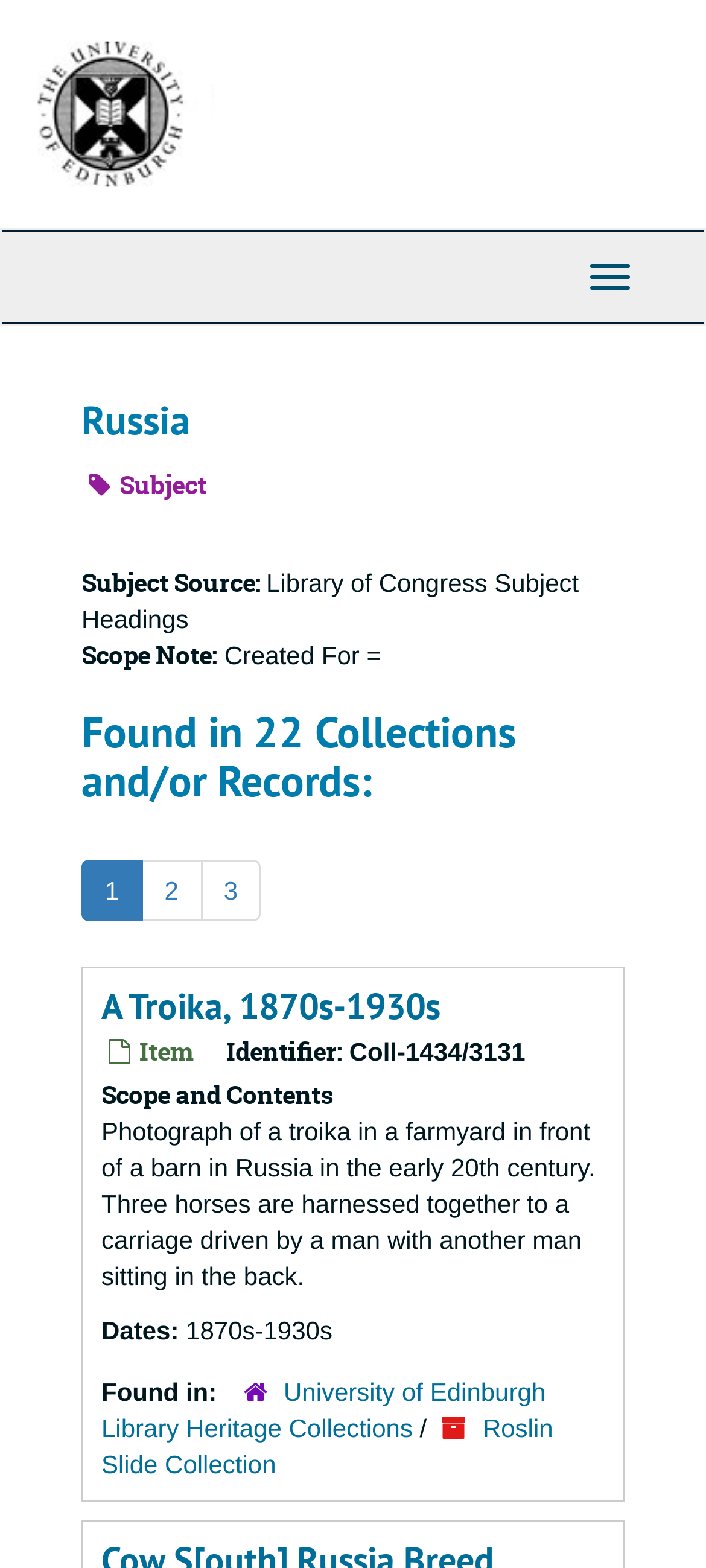Can you determine the bounding box coordinates of the area that needs to be clicked to fulfill the following instruction: "View the A Troika, 1870s-1930s item"?

[0.144, 0.627, 0.623, 0.657]